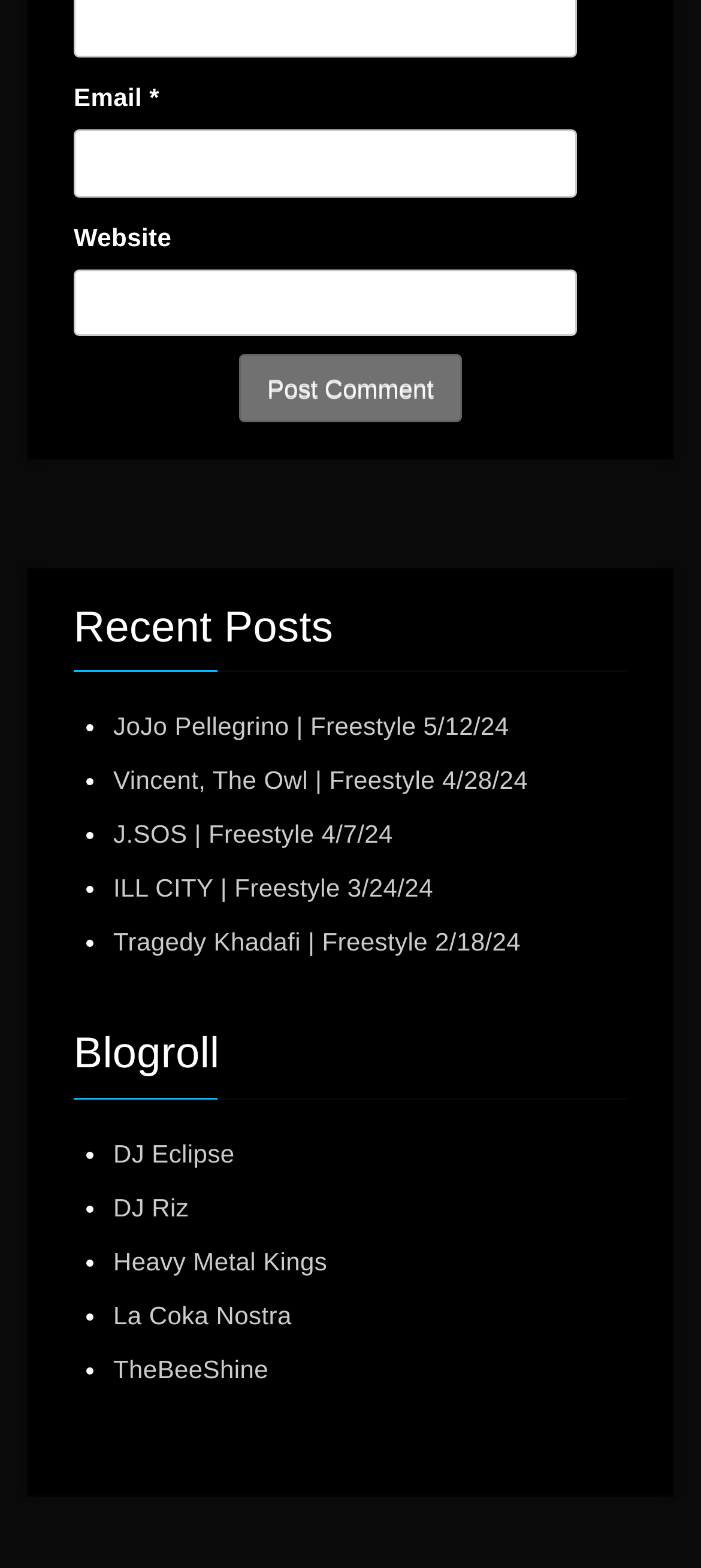Determine the coordinates of the bounding box that should be clicked to complete the instruction: "Input website URL". The coordinates should be represented by four float numbers between 0 and 1: [left, top, right, bottom].

[0.105, 0.172, 0.823, 0.214]